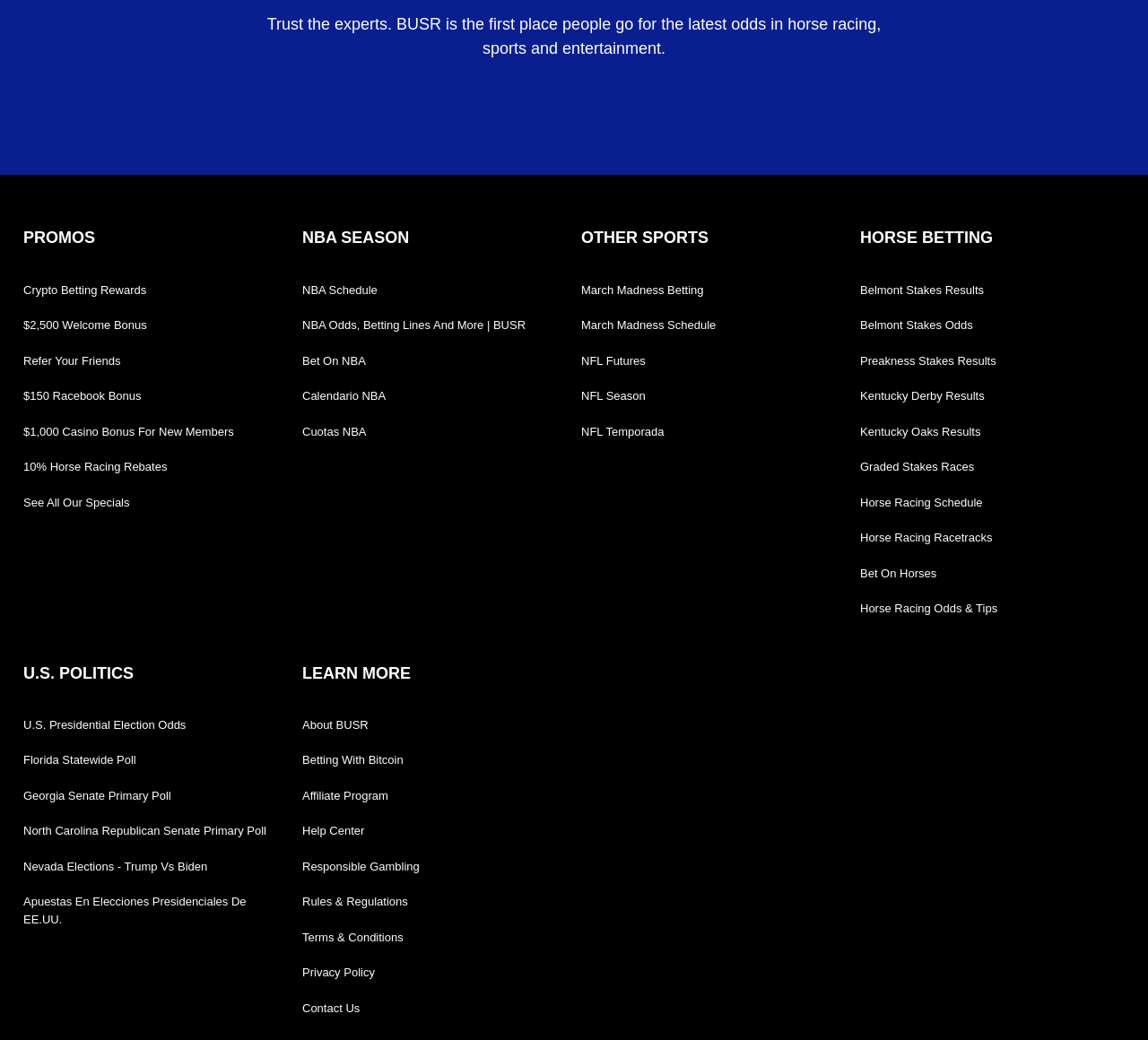Indicate the bounding box coordinates of the element that needs to be clicked to satisfy the following instruction: "View NBA Schedule". The coordinates should be four float numbers between 0 and 1, i.e., [left, top, right, bottom].

[0.263, 0.263, 0.494, 0.294]